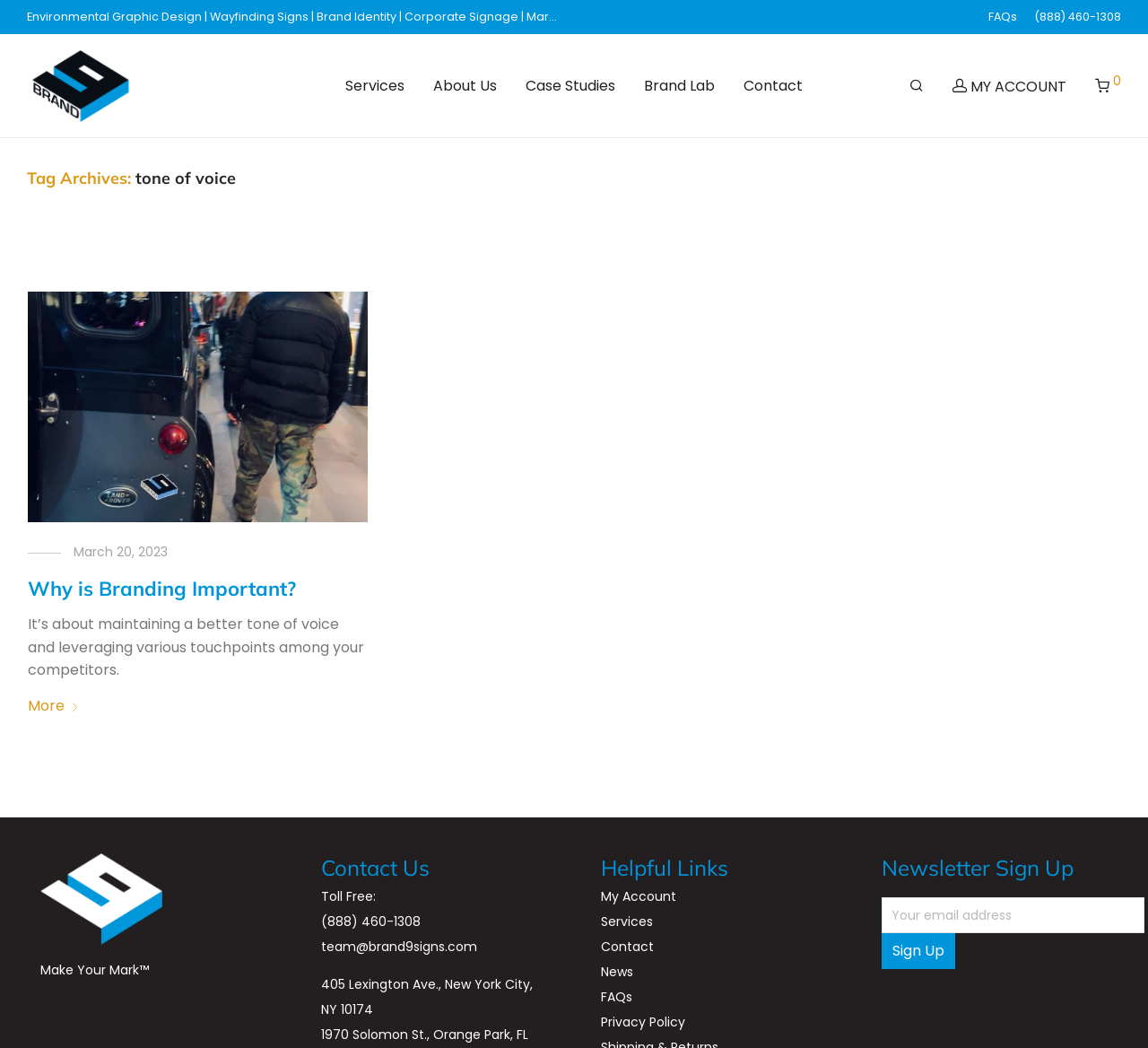Kindly respond to the following question with a single word or a brief phrase: 
What is the company name?

Brand 9